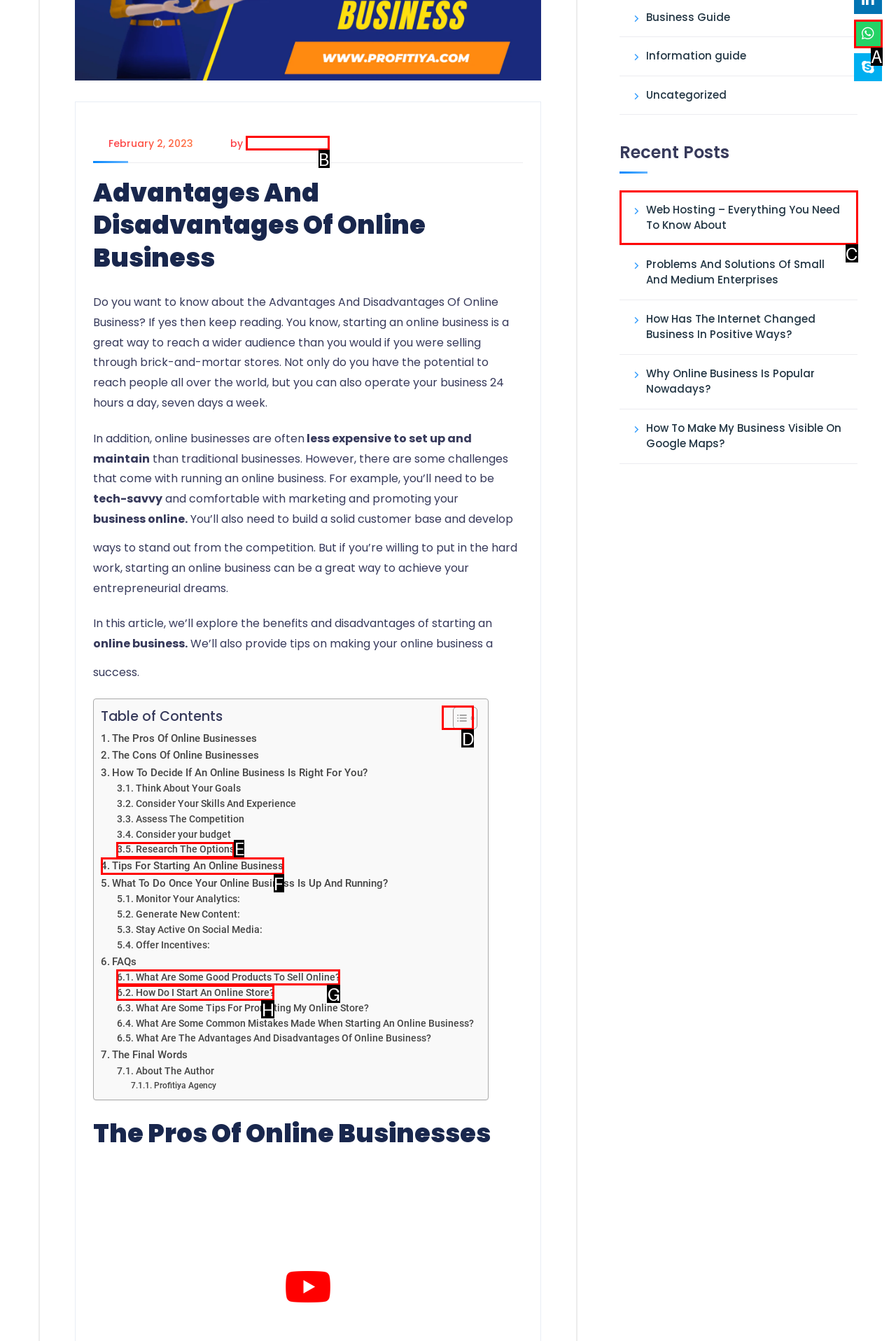Using the element description: Toggle, select the HTML element that matches best. Answer with the letter of your choice.

D